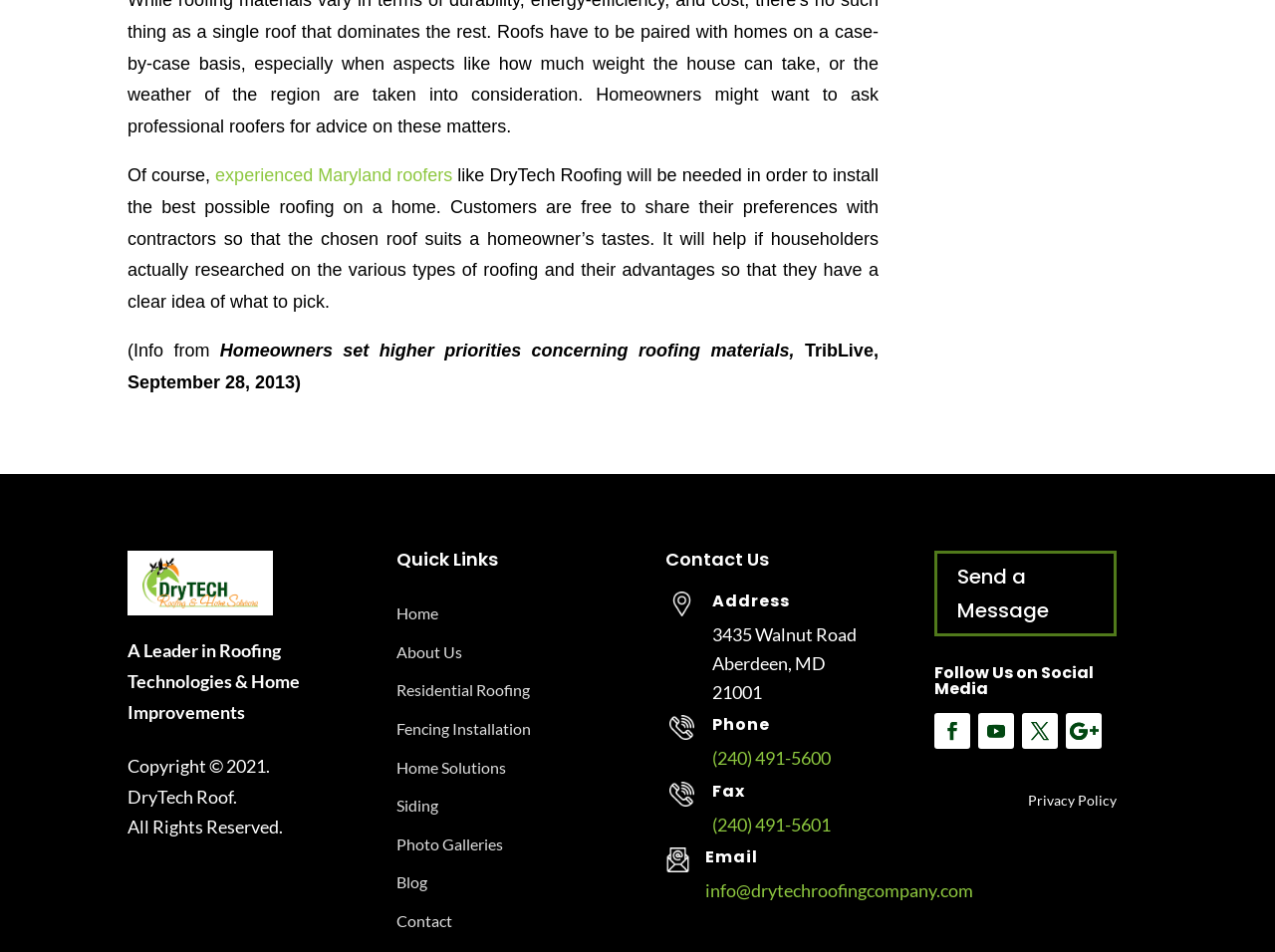Please identify the bounding box coordinates of the element's region that I should click in order to complete the following instruction: "Send a Message". The bounding box coordinates consist of four float numbers between 0 and 1, i.e., [left, top, right, bottom].

[0.733, 0.579, 0.876, 0.669]